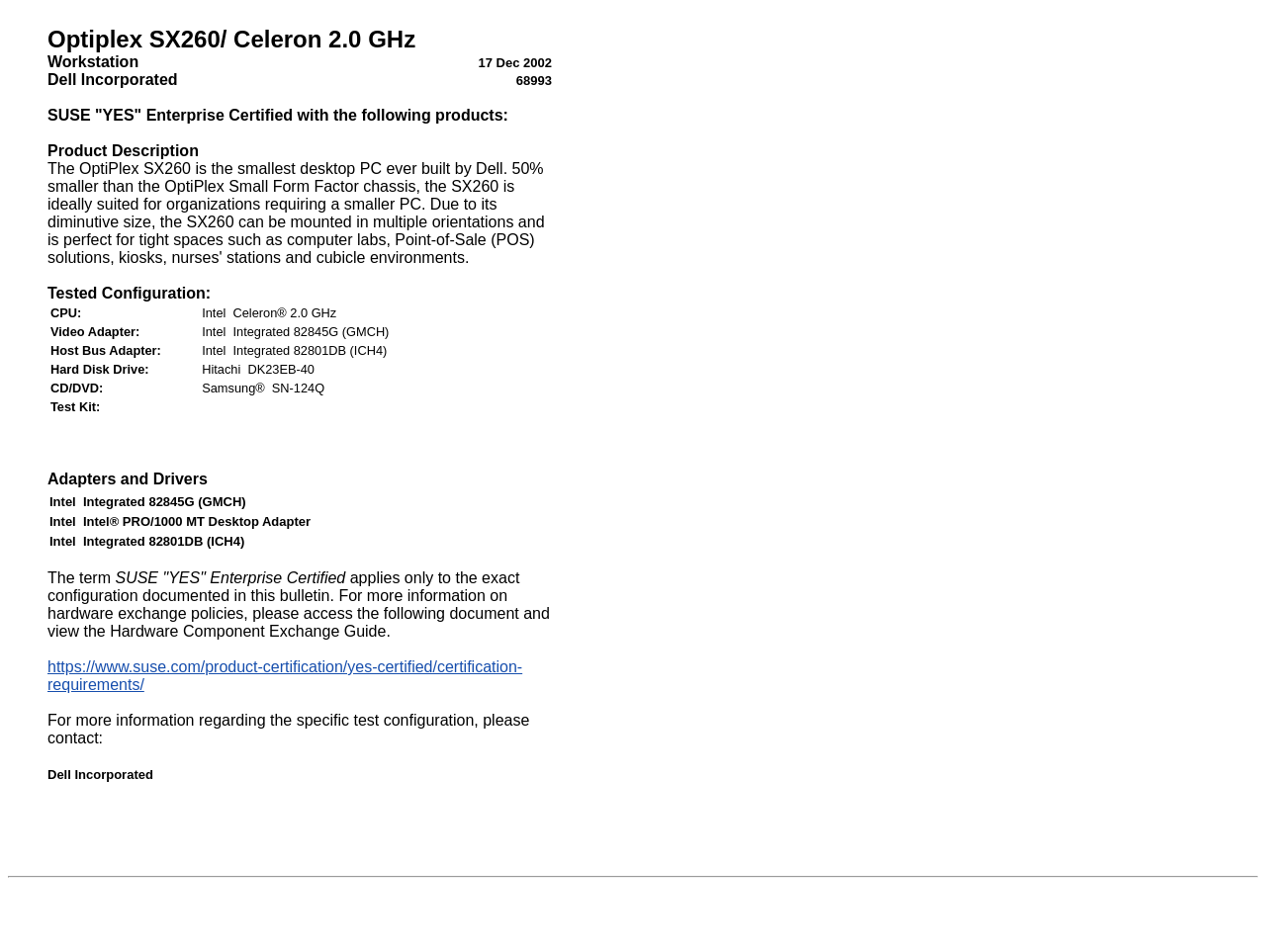Give a detailed account of the webpage, highlighting key information.

This webpage is about the Optiplex SX260 workstation by Dell Incorporated, certified by SUSE "YES" Enterprise. The page is divided into sections, with the main content occupying most of the space.

At the top, there is a title "Optiplex SX260/ Celeron 2.0 GHz Workstation Dell Incorporated" followed by a date "17 Dec 2002 68993". Below this, there is a brief description of the workstation, highlighting its small size and suitability for various environments.

The next section is titled "Tested Configuration" and lists the technical specifications of the workstation, including the CPU, video adapter, host bus adapter, hard disk drive, and CD/DVD drive. Each specification is presented in a table format with two columns, one for the component name and the other for the component details.

Following this, there is a section titled "Adapters and Drivers" which lists three adapters and drivers used in the workstation. Again, this information is presented in a table format.

The page then explains the meaning of the SUSE "YES" Enterprise Certified term and provides a link to a document detailing the hardware component exchange guide. There is also a note about contacting Dell Incorporated for more information on the test configuration.

At the very bottom of the page, there is a small text "81802" and a horizontal separator line.